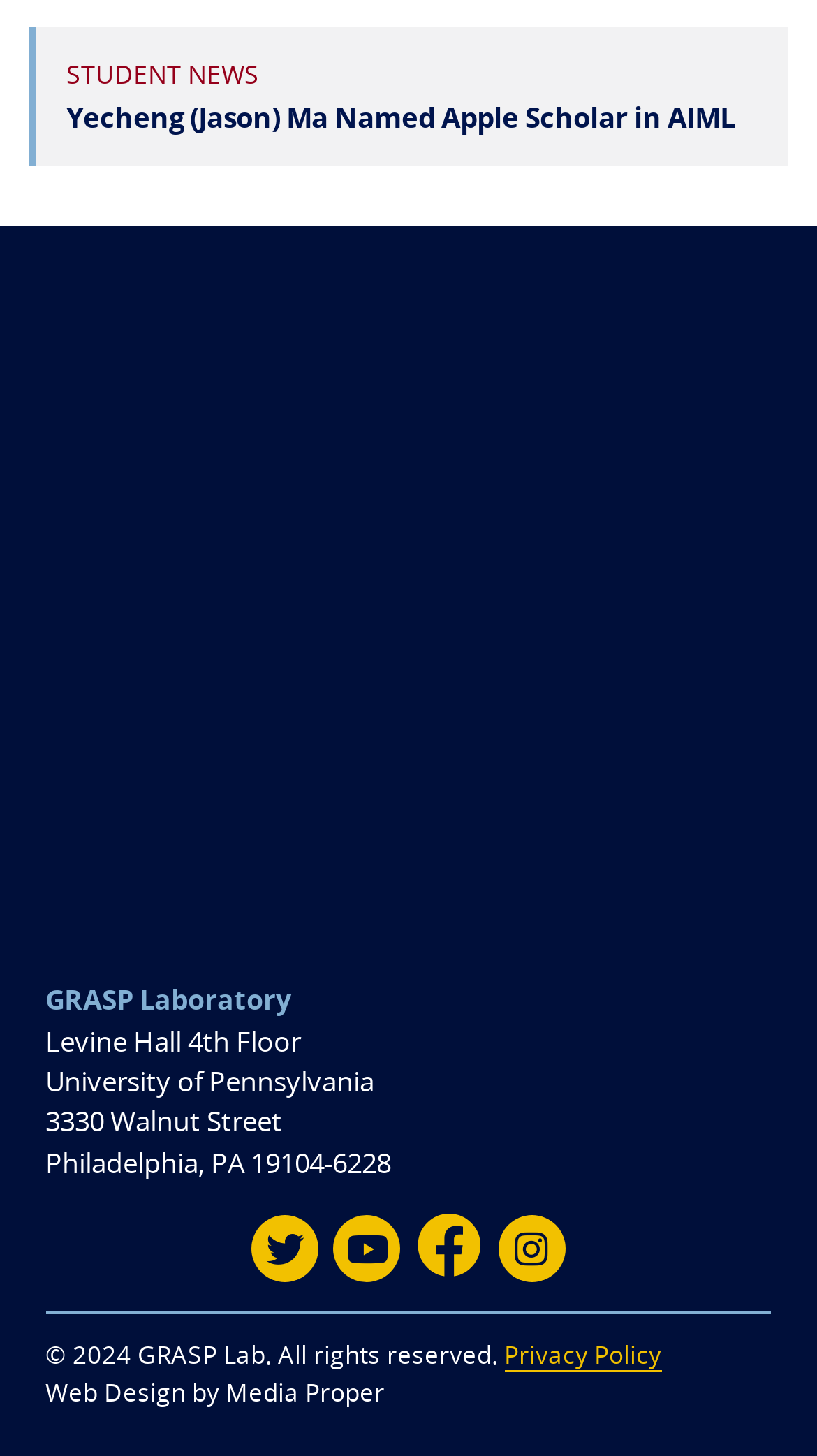Who designed the webpage?
By examining the image, provide a one-word or phrase answer.

Media Proper